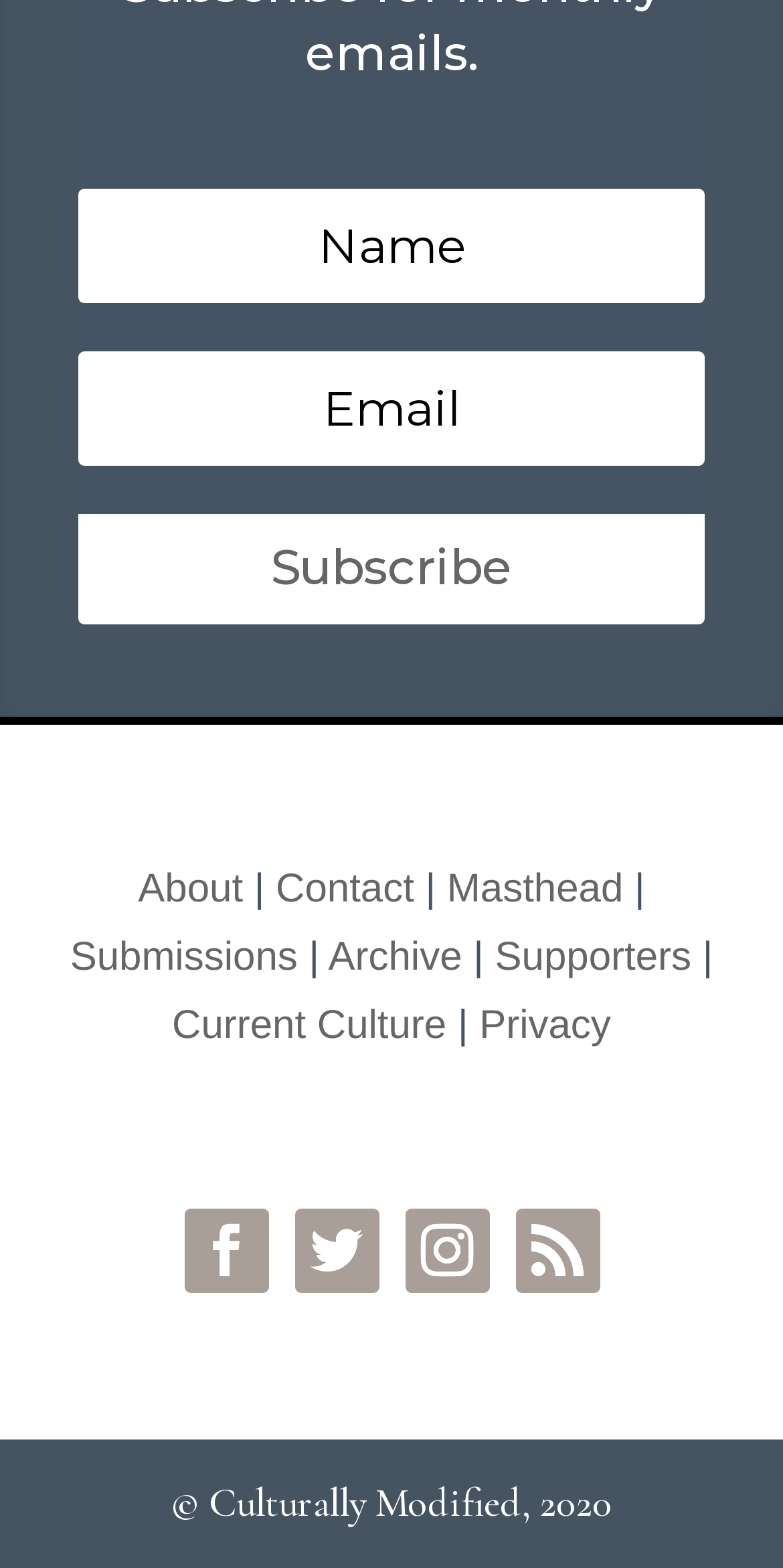Identify the bounding box coordinates of the clickable region to carry out the given instruction: "Visit the About page".

[0.176, 0.553, 0.31, 0.581]